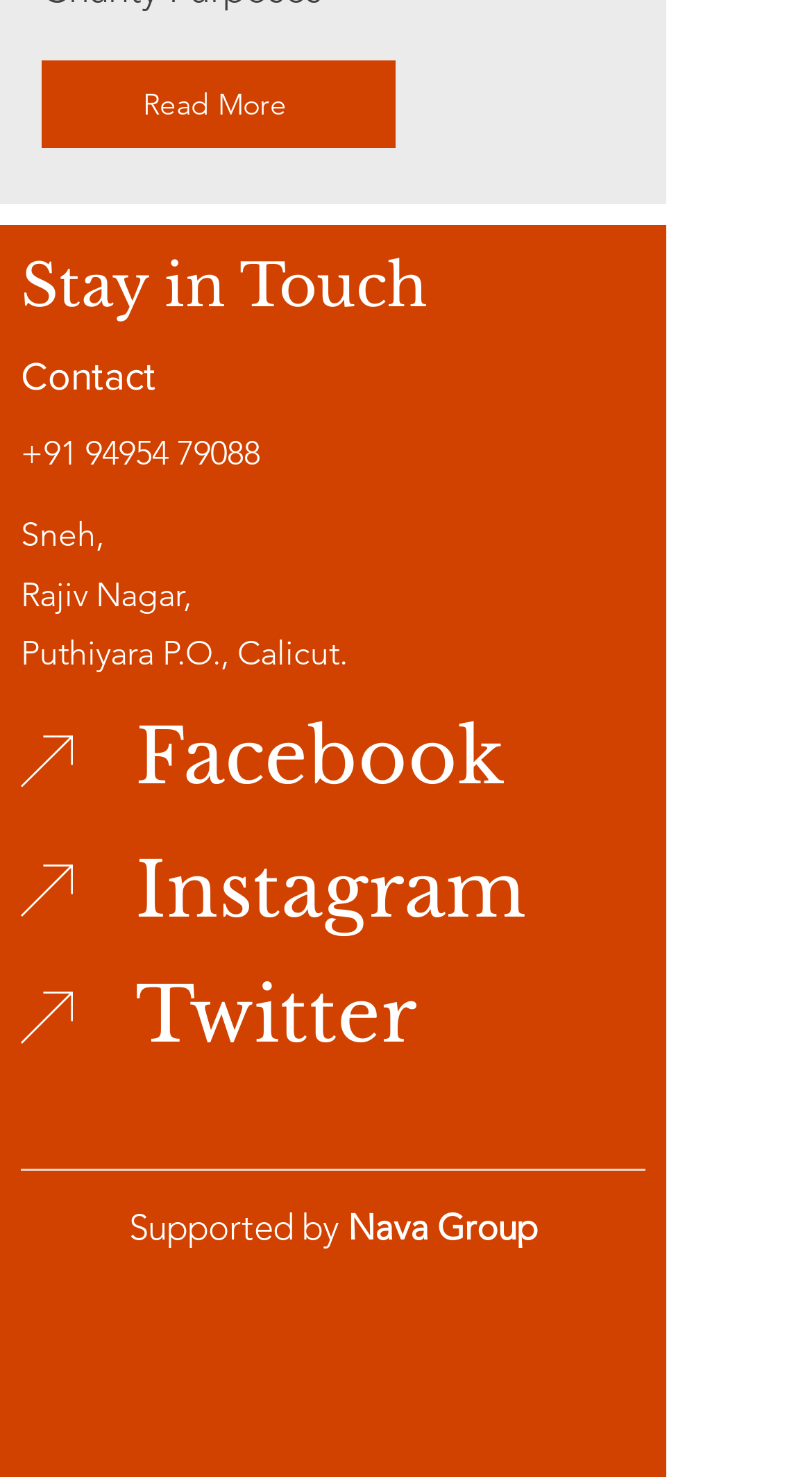What social media platforms are mentioned?
Based on the image, please offer an in-depth response to the question.

The social media platforms mentioned on the webpage are Facebook, Instagram, and Twitter, which are provided as links in the contact section.